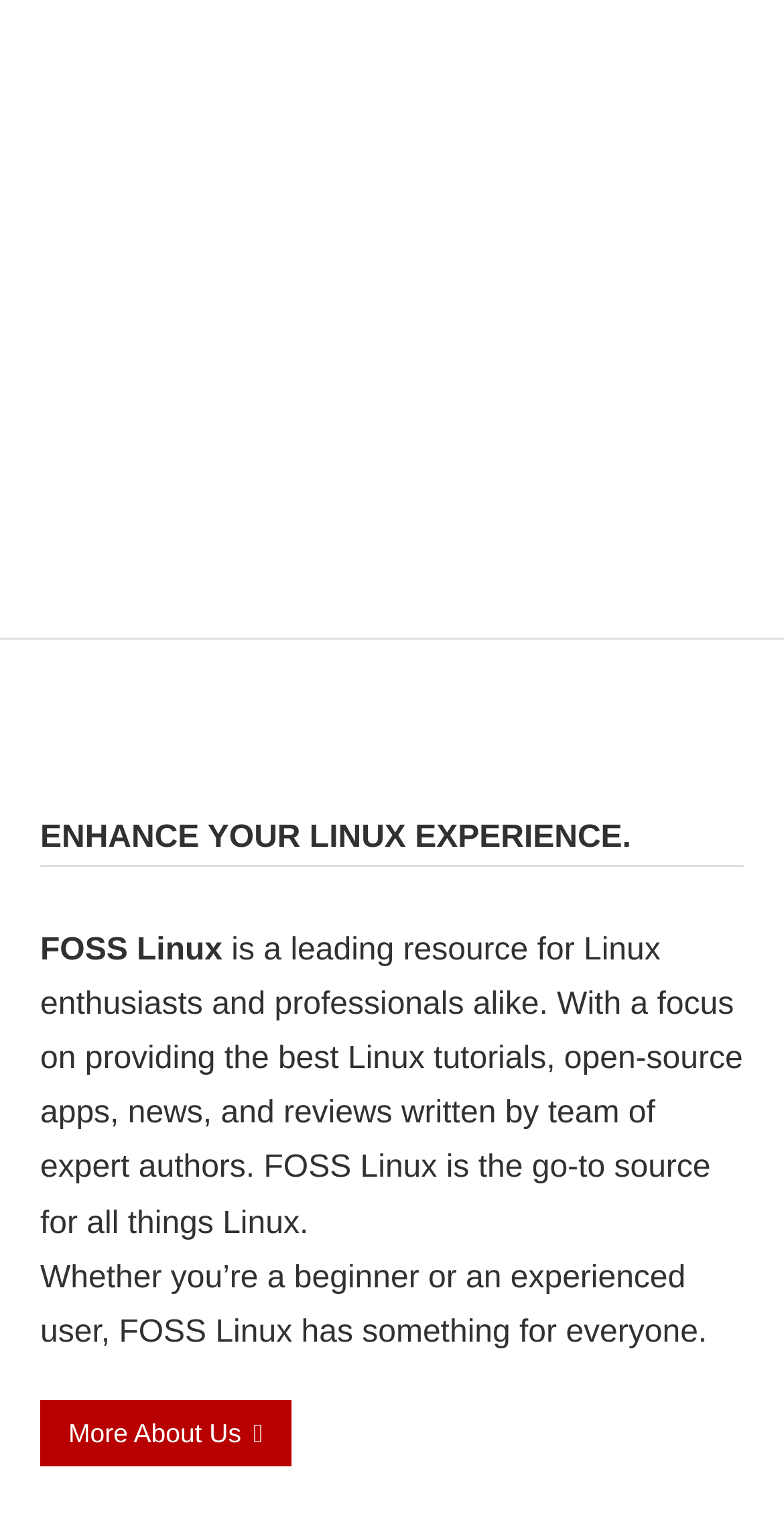Answer the following inquiry with a single word or phrase:
What type of content does the website provide?

Tutorials, apps, news, reviews